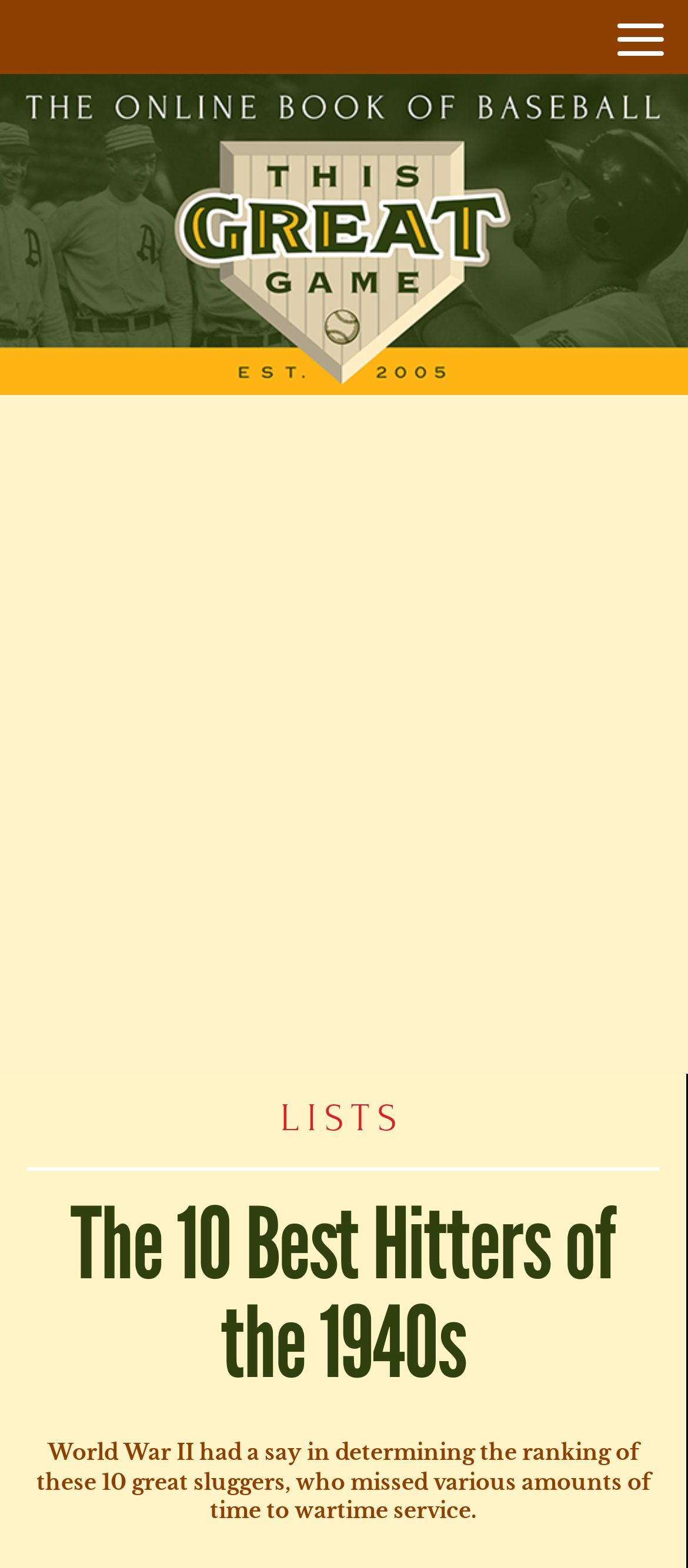What is the topic of this webpage?
From the details in the image, answer the question comprehensively.

Based on the webpage's content, specifically the heading 'The 10 Best Hitters of the 1940s' and the static text 'World War II had a say in determining the ranking of these 10 great sluggers, who missed various amounts of time to wartime service.', it is clear that the topic of this webpage is about the best hitters of the 1940s.